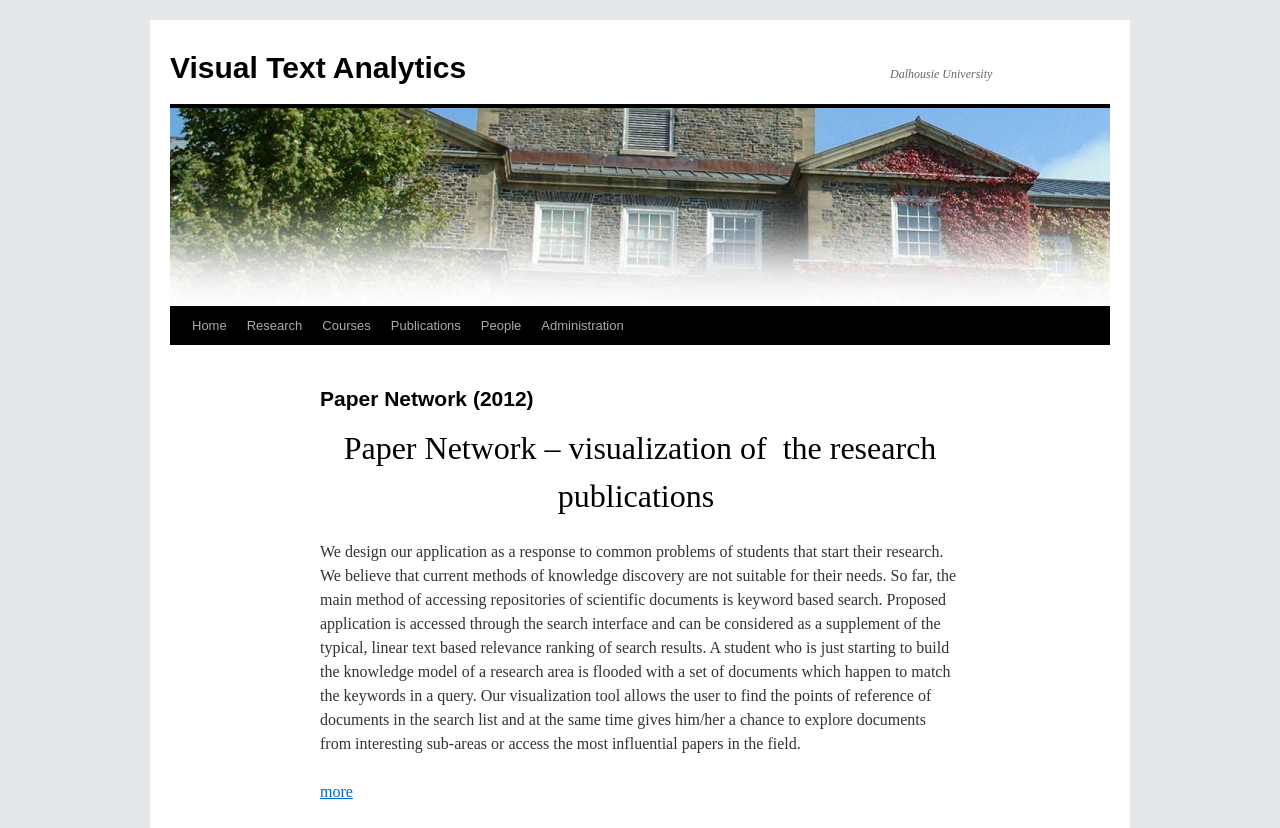Determine the bounding box coordinates (top-left x, top-left y, bottom-right x, bottom-right y) of the UI element described in the following text: Home

[0.142, 0.371, 0.185, 0.417]